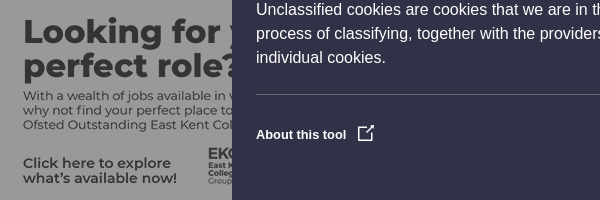Using the information from the screenshot, answer the following question thoroughly:
What is the purpose of the call-to-action?

The call-to-action 'Click here to explore what's available now!' is encouraging viewers to click on the link to explore the available job opportunities at East Kent College Group, as mentioned in the main message.